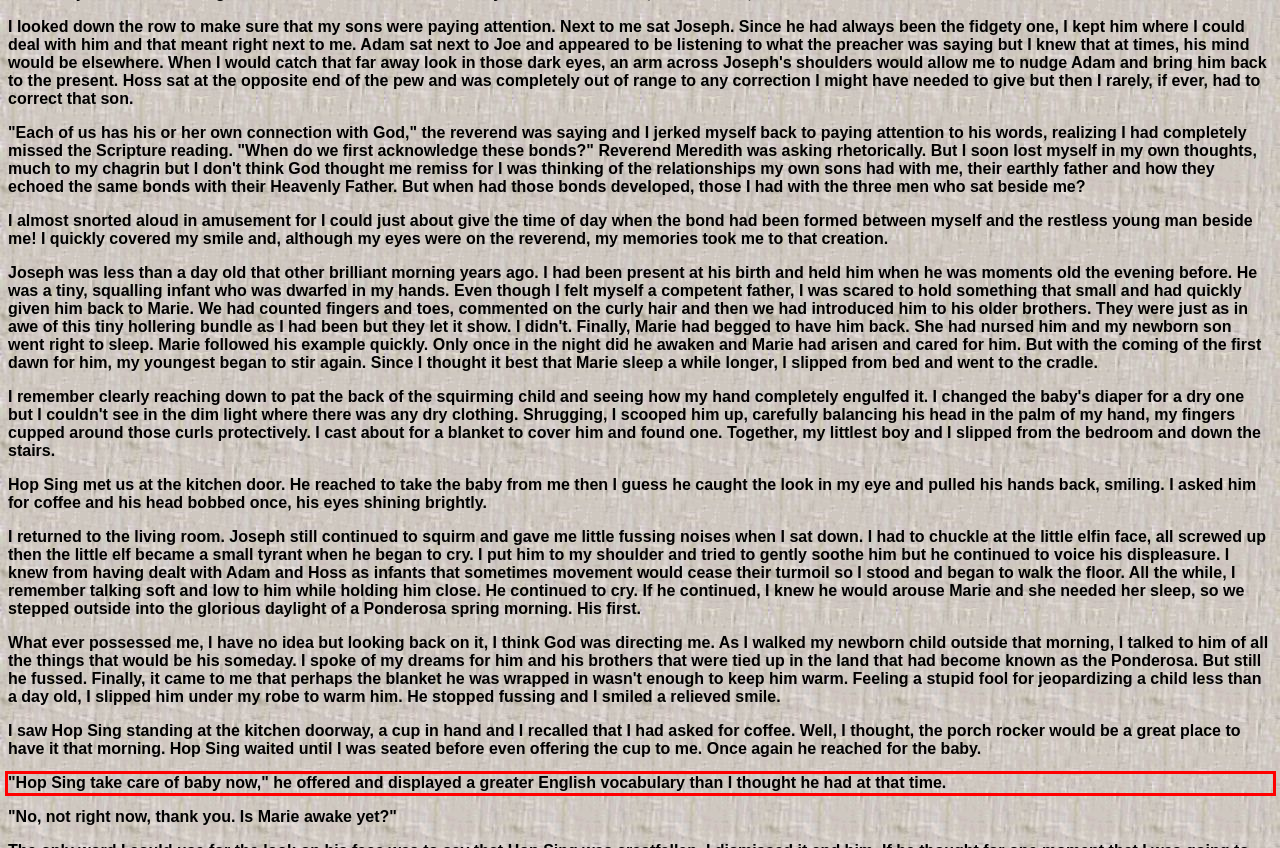Please perform OCR on the text within the red rectangle in the webpage screenshot and return the text content.

"Hop Sing take care of baby now," he offered and displayed a greater English vocabulary than I thought he had at that time.